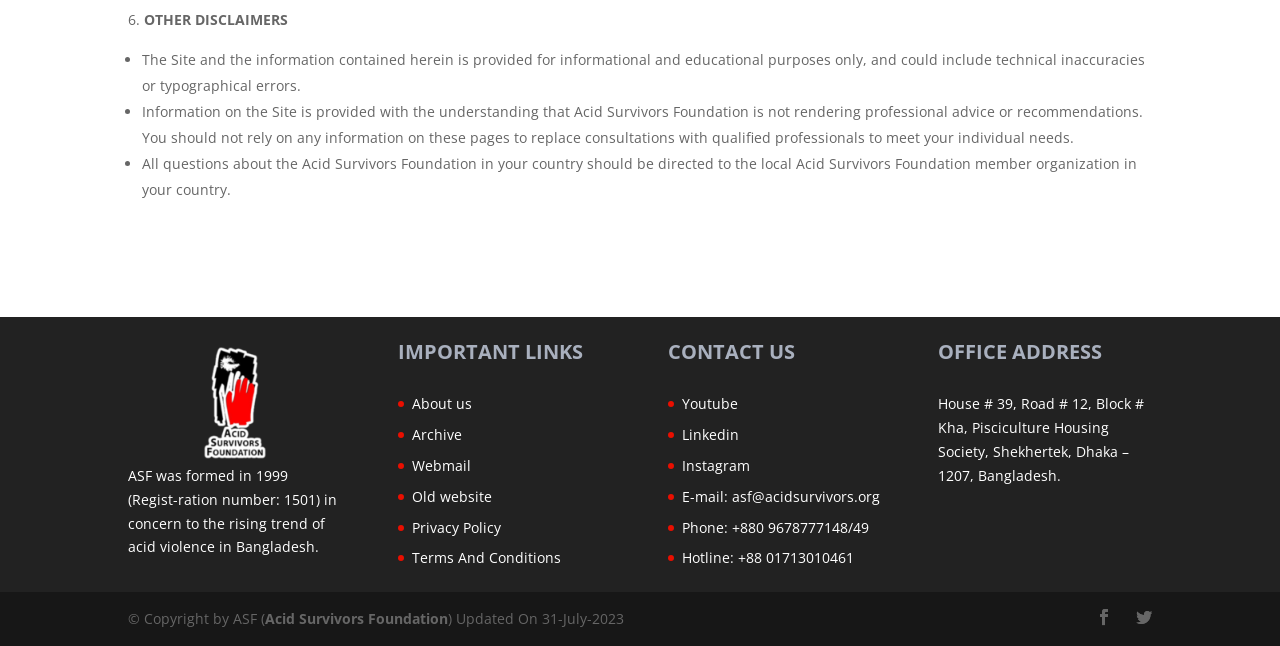Locate the bounding box coordinates of the element I should click to achieve the following instruction: "Click on About us".

[0.322, 0.611, 0.369, 0.64]